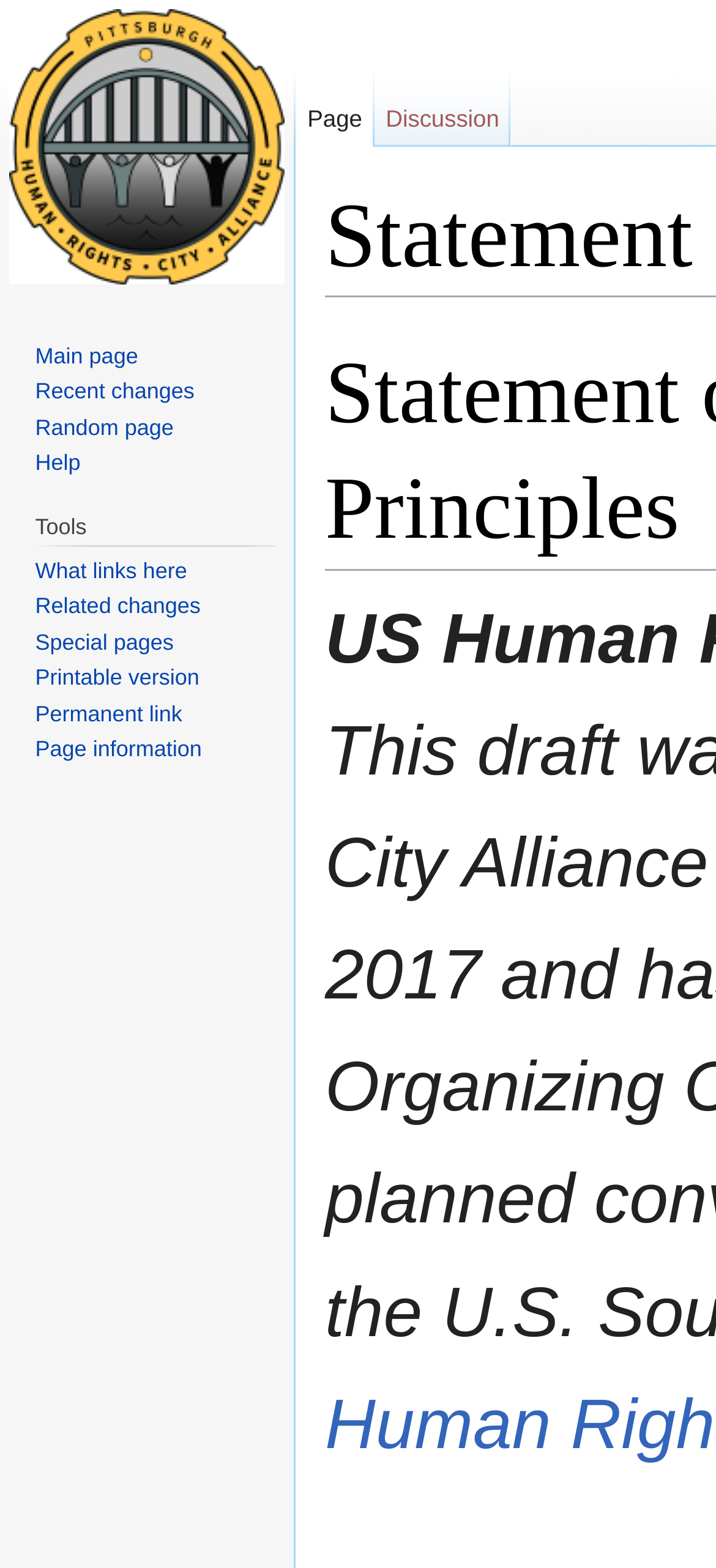Please identify the bounding box coordinates of the clickable area that will allow you to execute the instruction: "jump to navigation".

[0.602, 0.19, 0.765, 0.208]